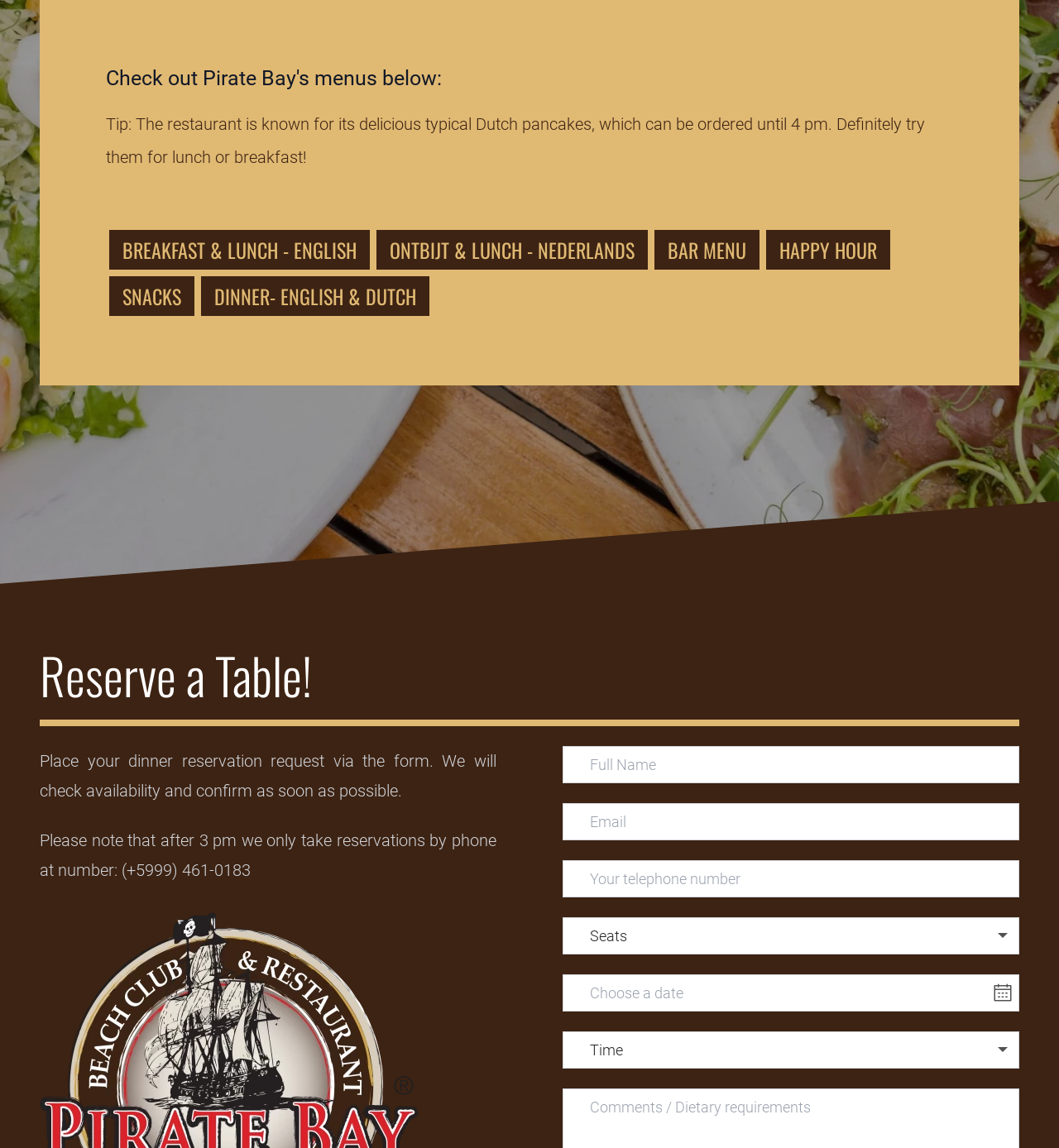What type of pancakes is the restaurant known for?
With the help of the image, please provide a detailed response to the question.

The webpage mentions 'Tip: The restaurant is known for its delicious typical Dutch pancakes, which can be ordered until 4 pm. Definitely try them for lunch or breakfast!' which indicates that the restaurant is famous for its Dutch pancakes.